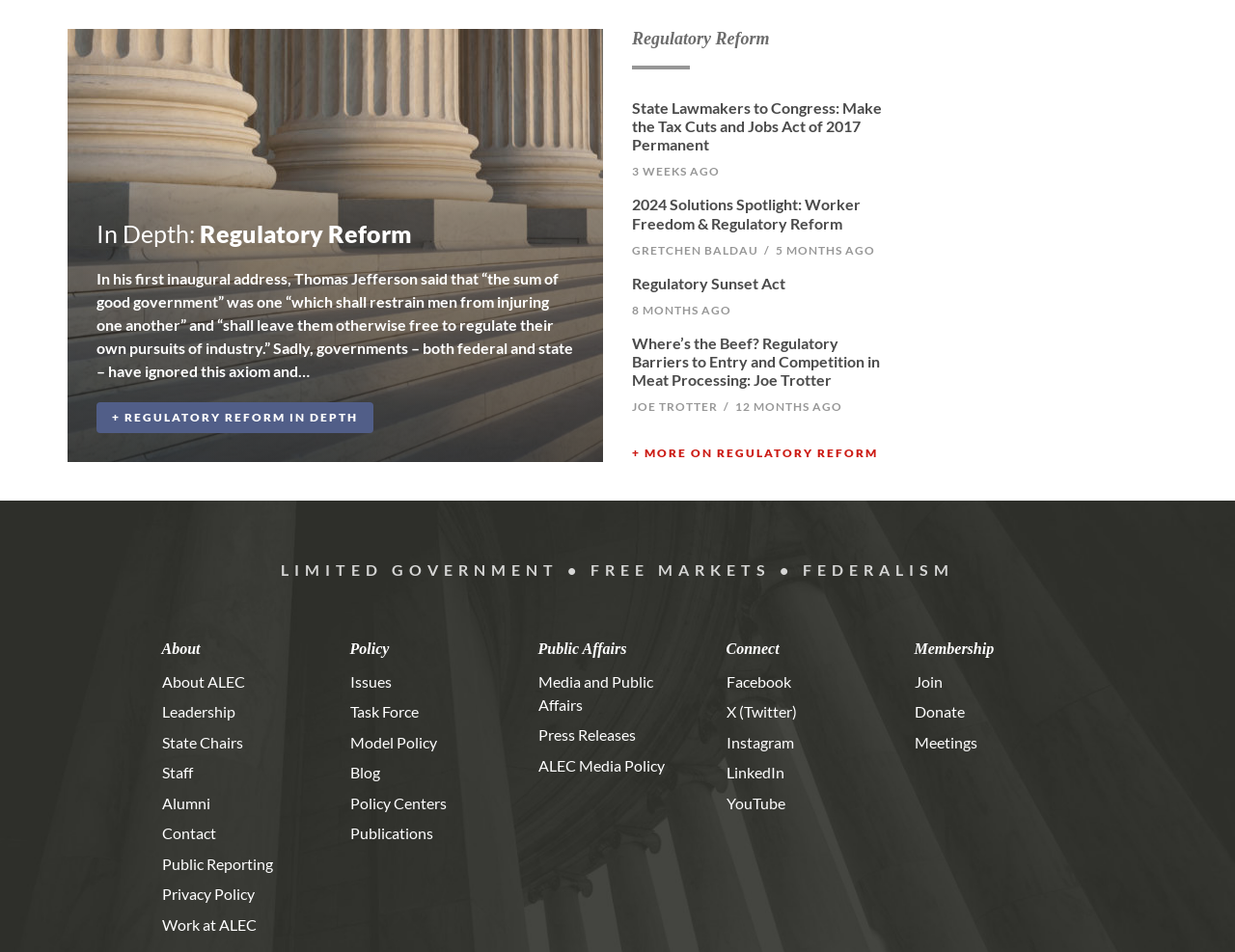Can you pinpoint the bounding box coordinates for the clickable element required for this instruction: "Explore issues"? The coordinates should be four float numbers between 0 and 1, i.e., [left, top, right, bottom].

[0.283, 0.706, 0.317, 0.725]